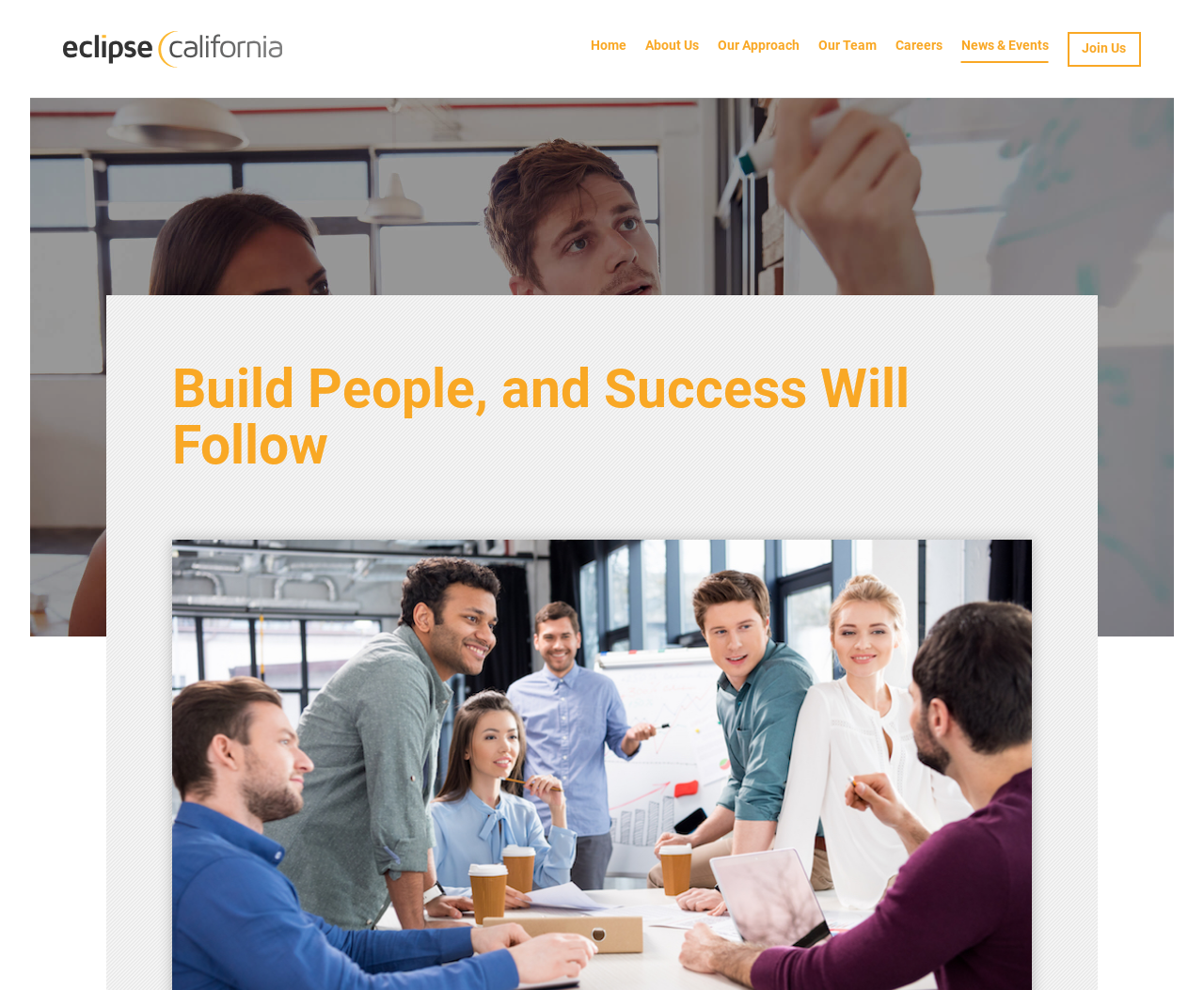What is the purpose of the webpage?
Answer the question with just one word or phrase using the image.

Training and development